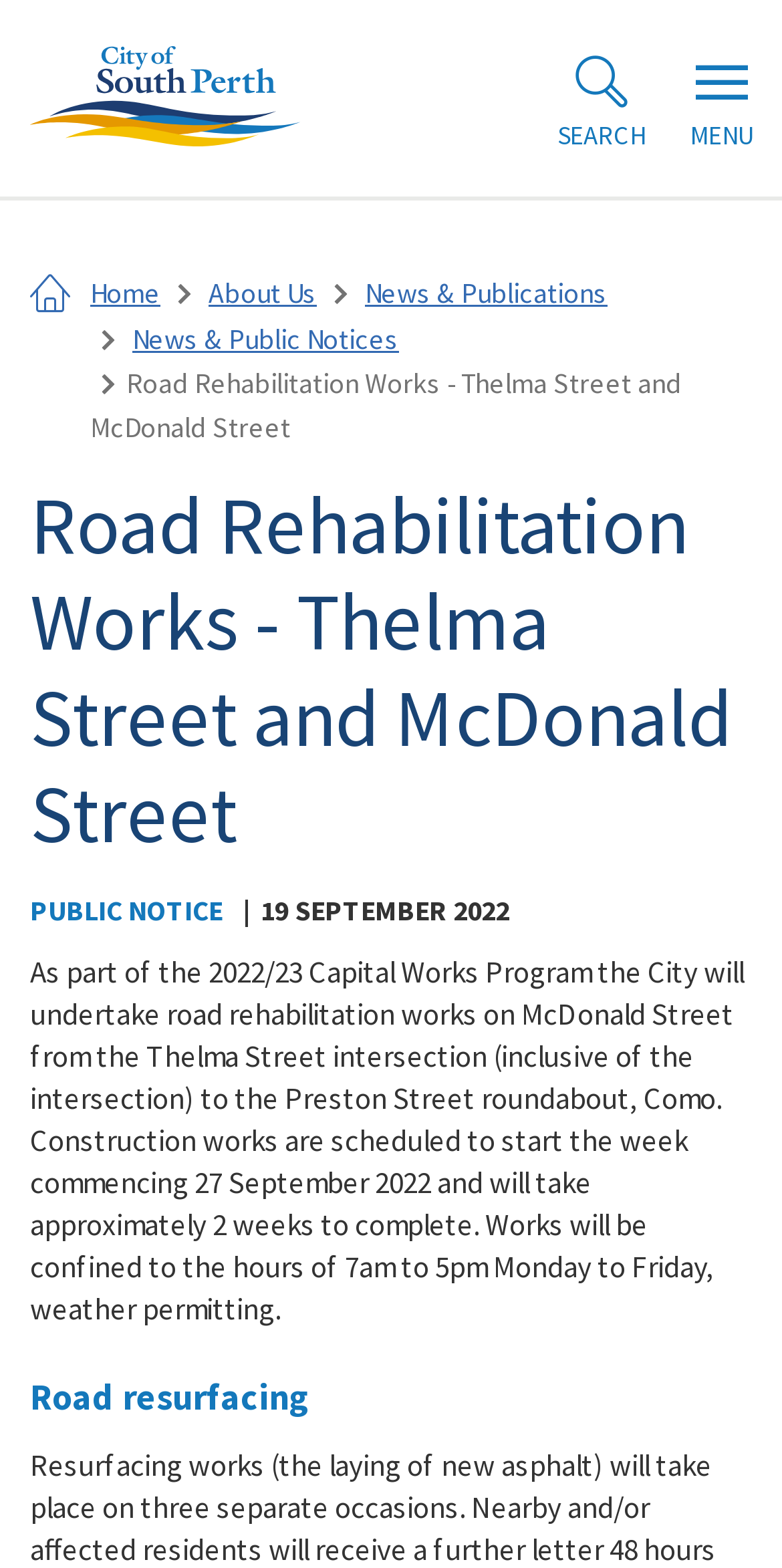Answer the question below using just one word or a short phrase: 
What is the duration of the road rehabilitation works?

2 weeks